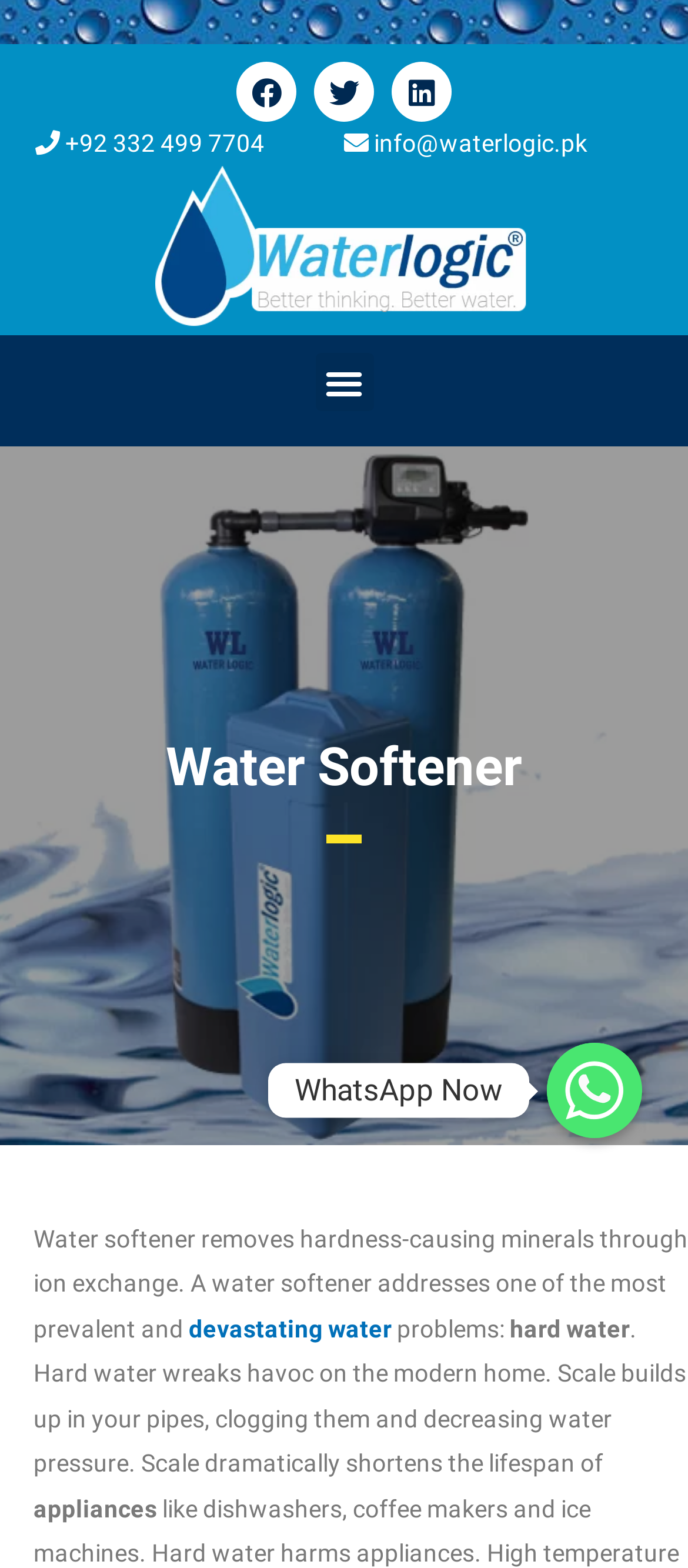Given the webpage screenshot and the description, determine the bounding box coordinates (top-left x, top-left y, bottom-right x, bottom-right y) that define the location of the UI element matching this description: +92 332 499 7704

[0.095, 0.082, 0.385, 0.1]